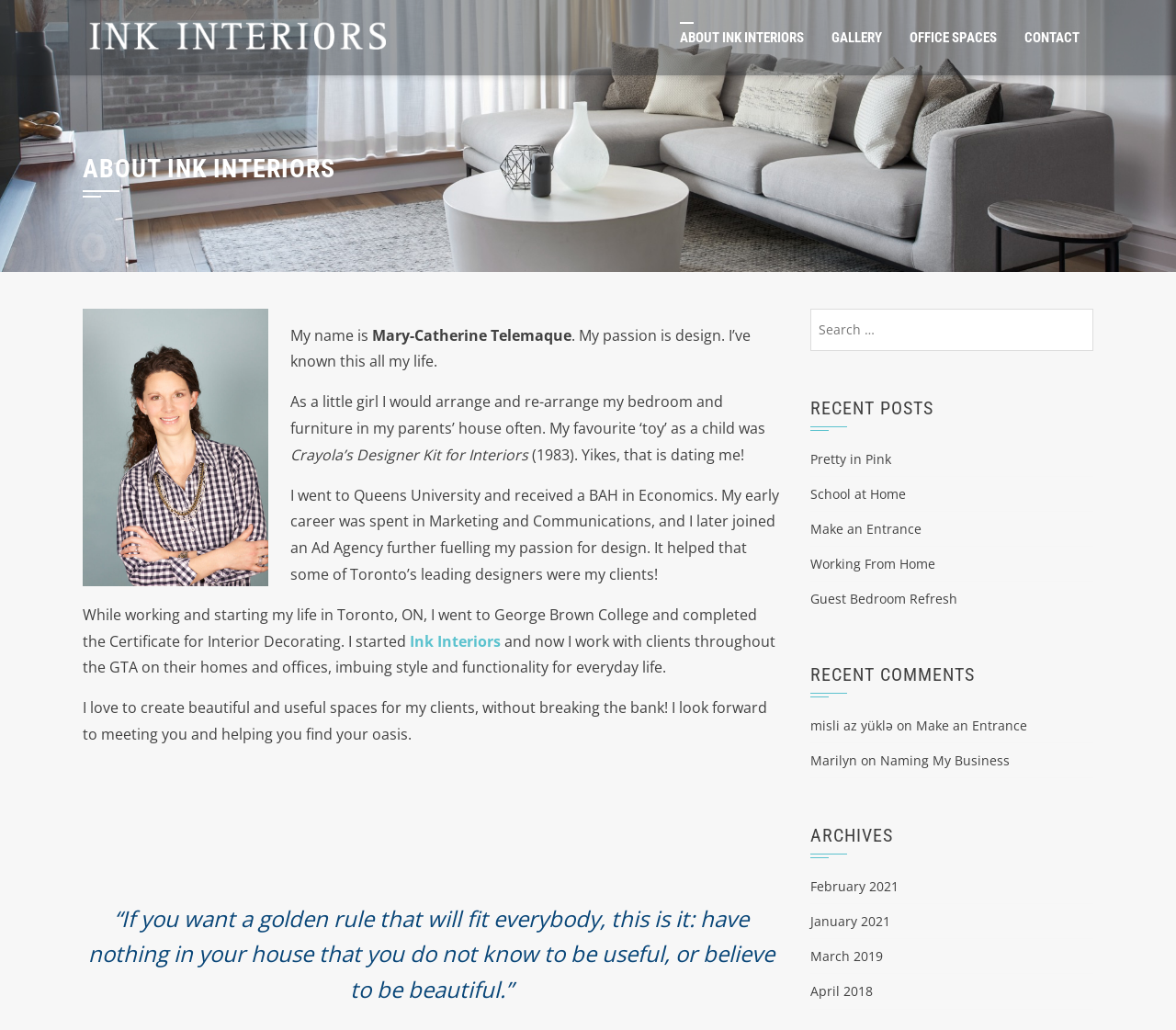What is the name of the college mentioned?
Answer with a single word or short phrase according to what you see in the image.

George Brown College